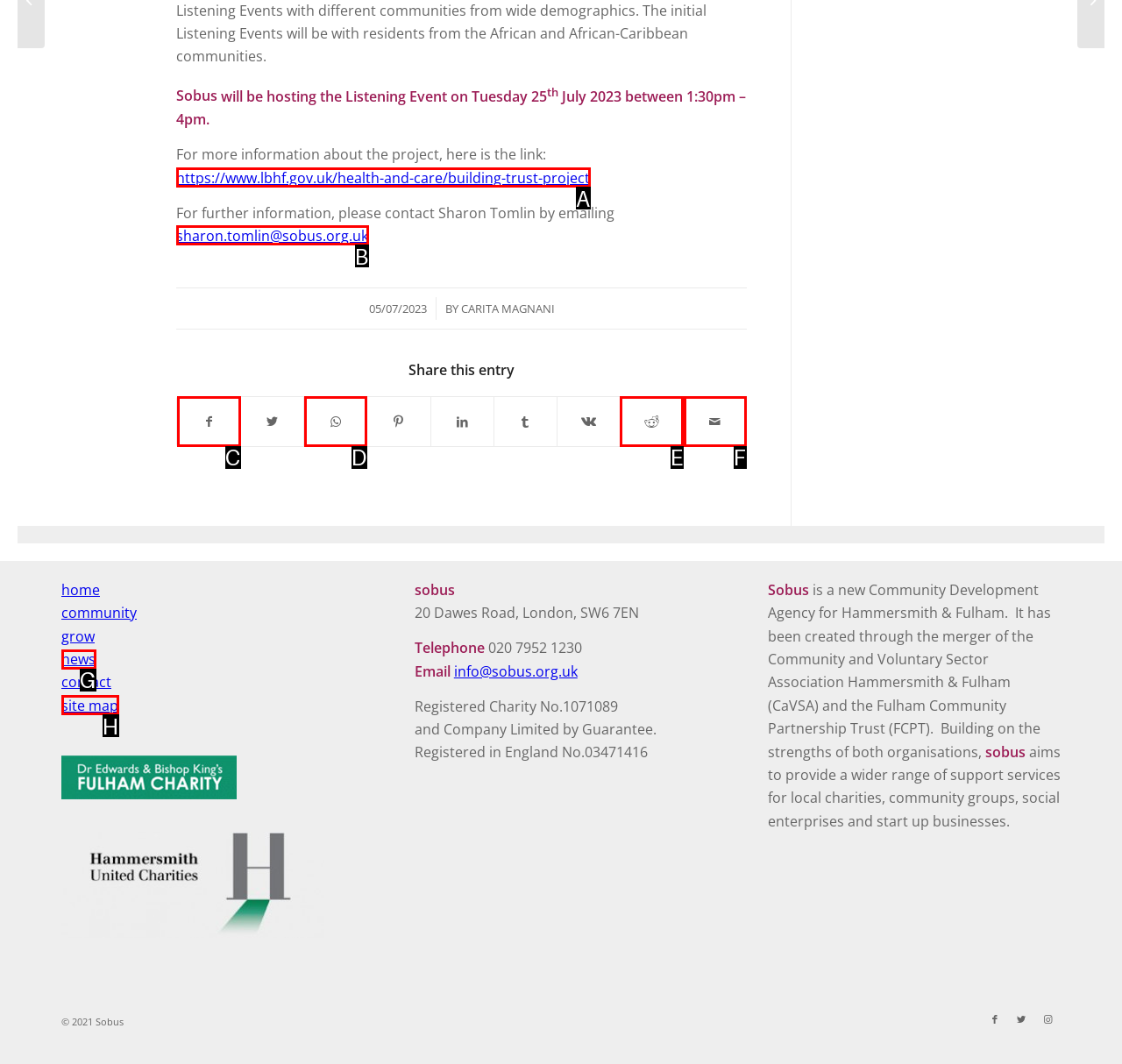Given the description: site map, identify the HTML element that fits best. Respond with the letter of the correct option from the choices.

H